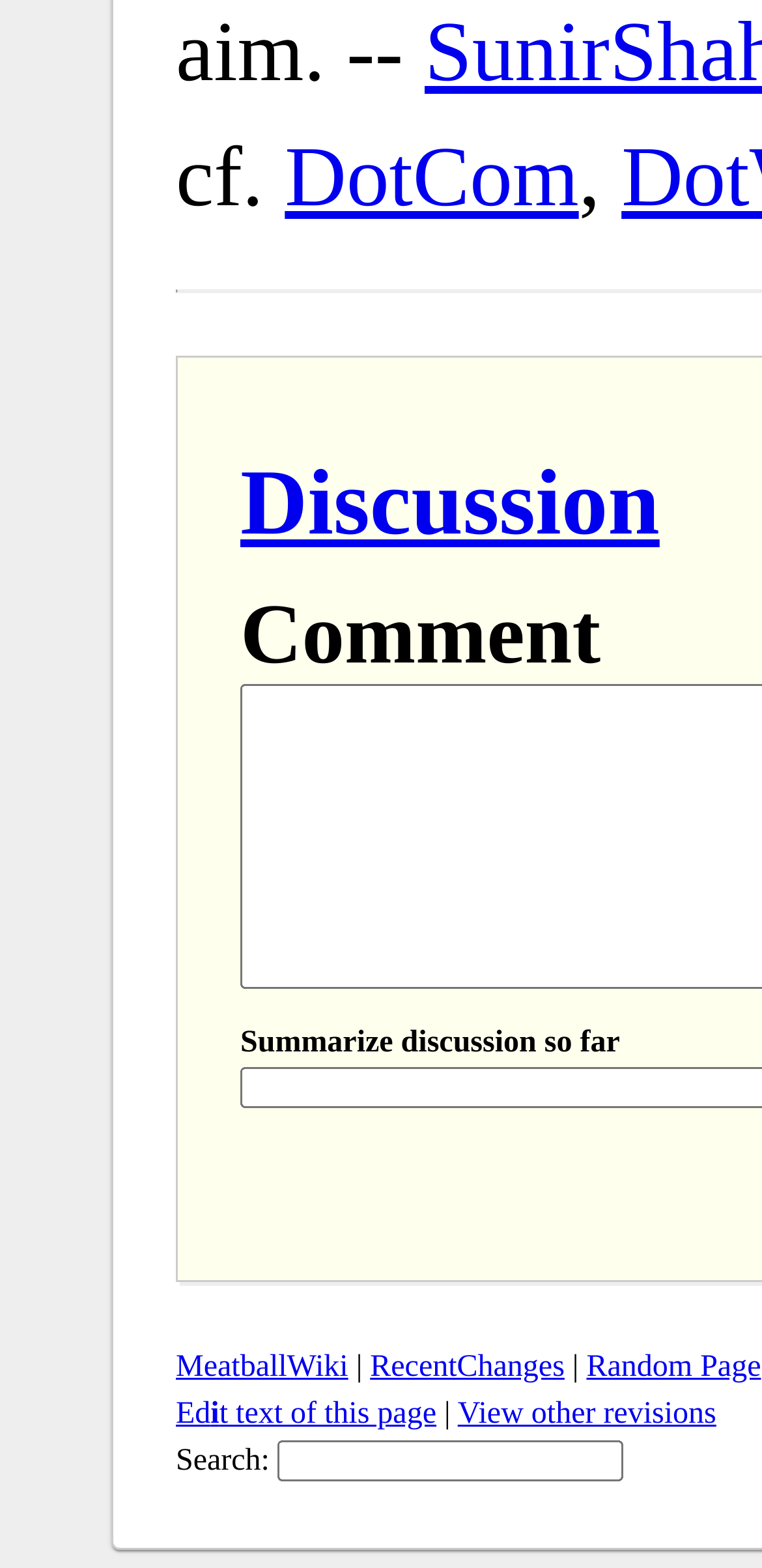Please provide a comprehensive response to the question based on the details in the image: What is the shortcut key for editing the text of the page?

The link 'Edit text of this page' has a key shortcut 'Alt+i', indicating that pressing Alt+i will allow the user to edit the text of the page. The bounding box coordinate of the link is [0.231, 0.891, 0.573, 0.912].